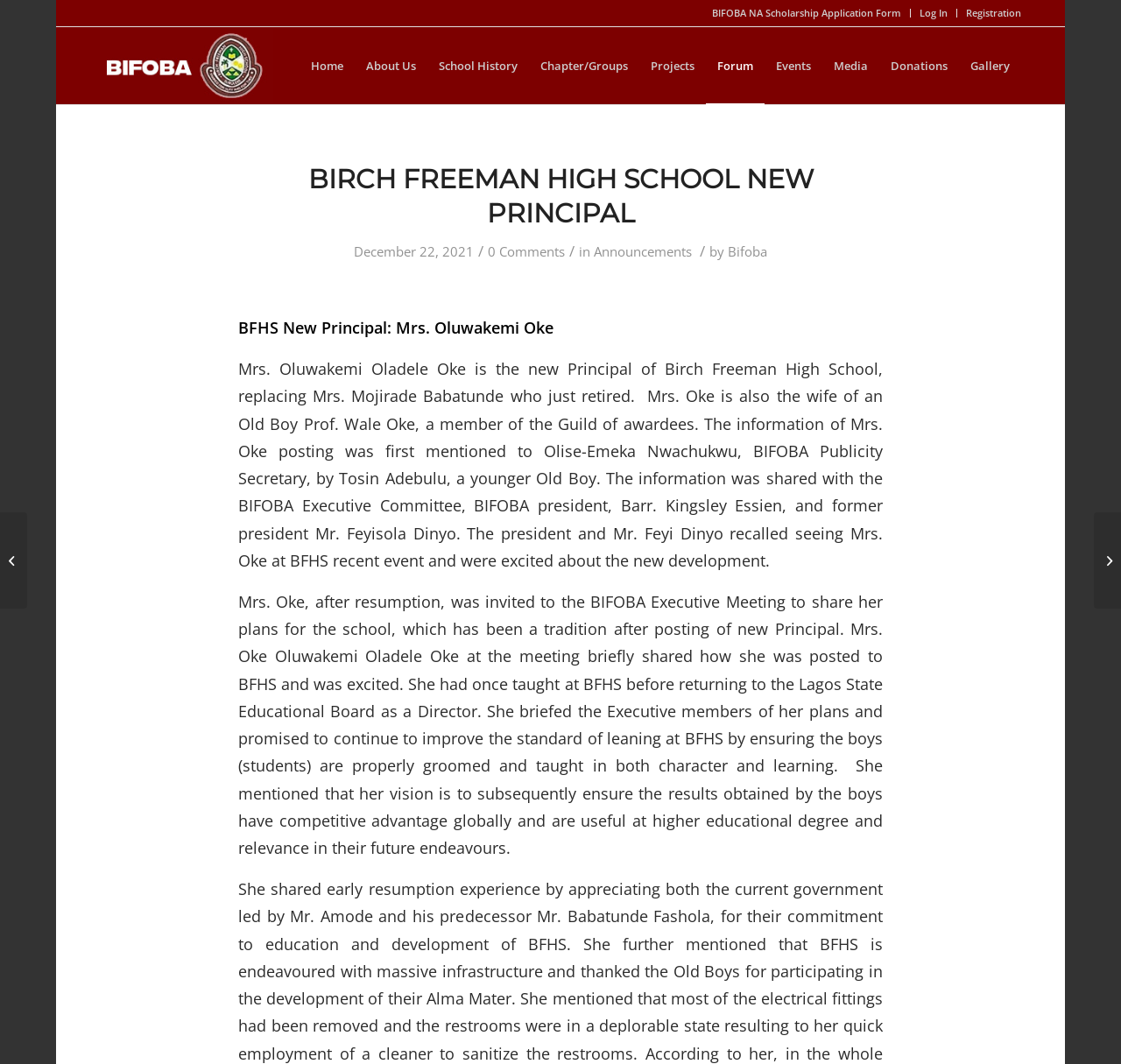Determine the bounding box coordinates for the area you should click to complete the following instruction: "Click on the 'Download PDF' button".

None